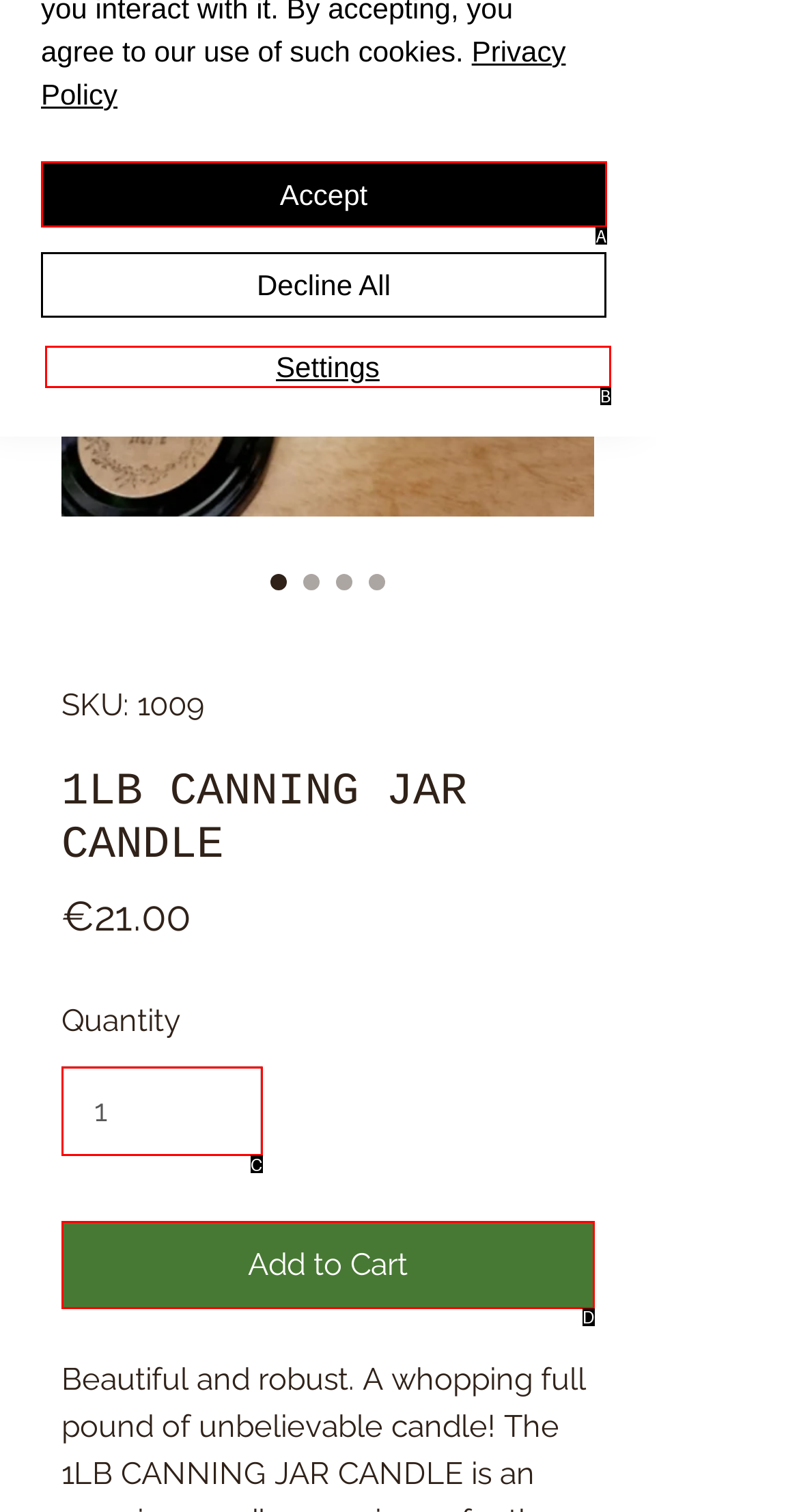Using the given description: input value="1" aria-label="Quantity" value="1", identify the HTML element that corresponds best. Answer with the letter of the correct option from the available choices.

C